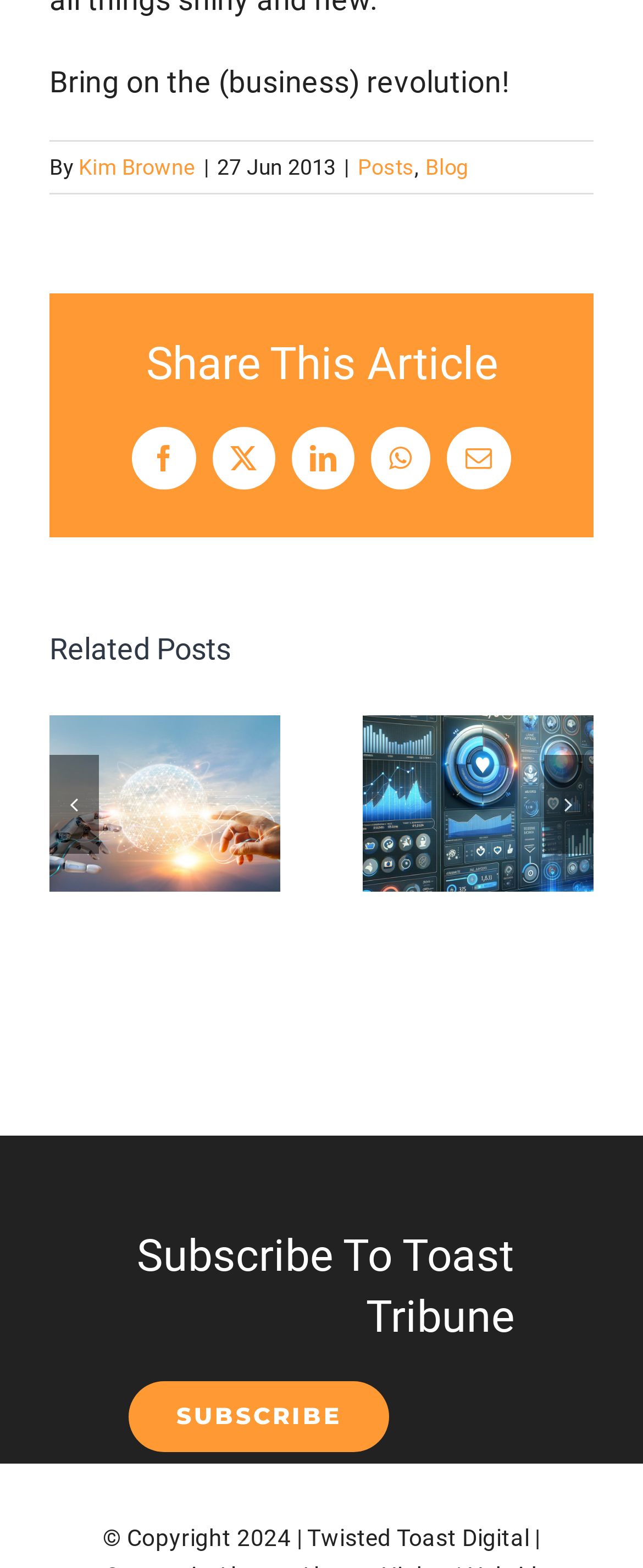Pinpoint the bounding box coordinates of the area that must be clicked to complete this instruction: "View the 'An unwavering human spark in a digital galaxy' post".

[0.121, 0.399, 0.474, 0.633]